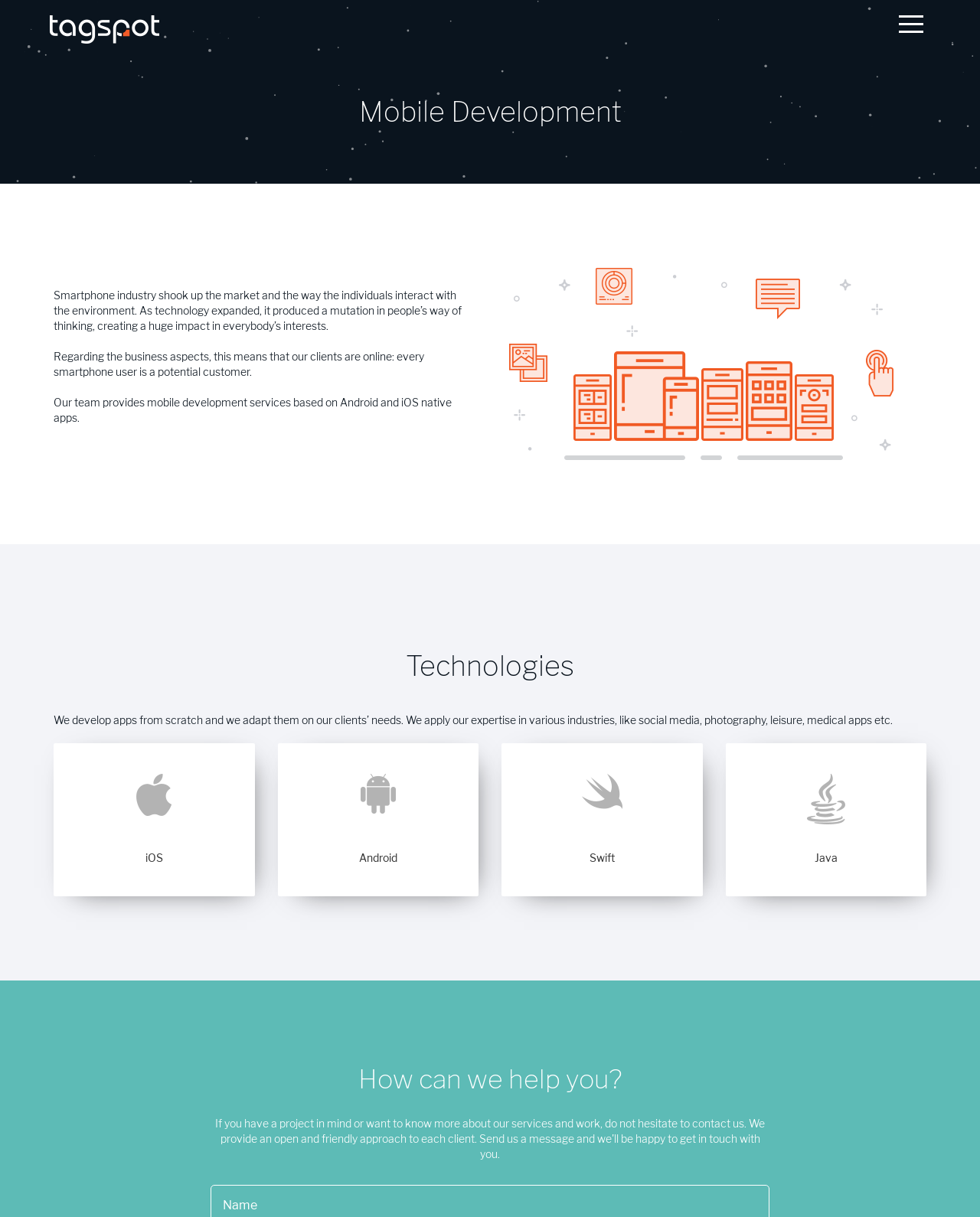Please provide a one-word or short phrase answer to the question:
What is the impact of smartphone industry on people's interests?

Huge impact